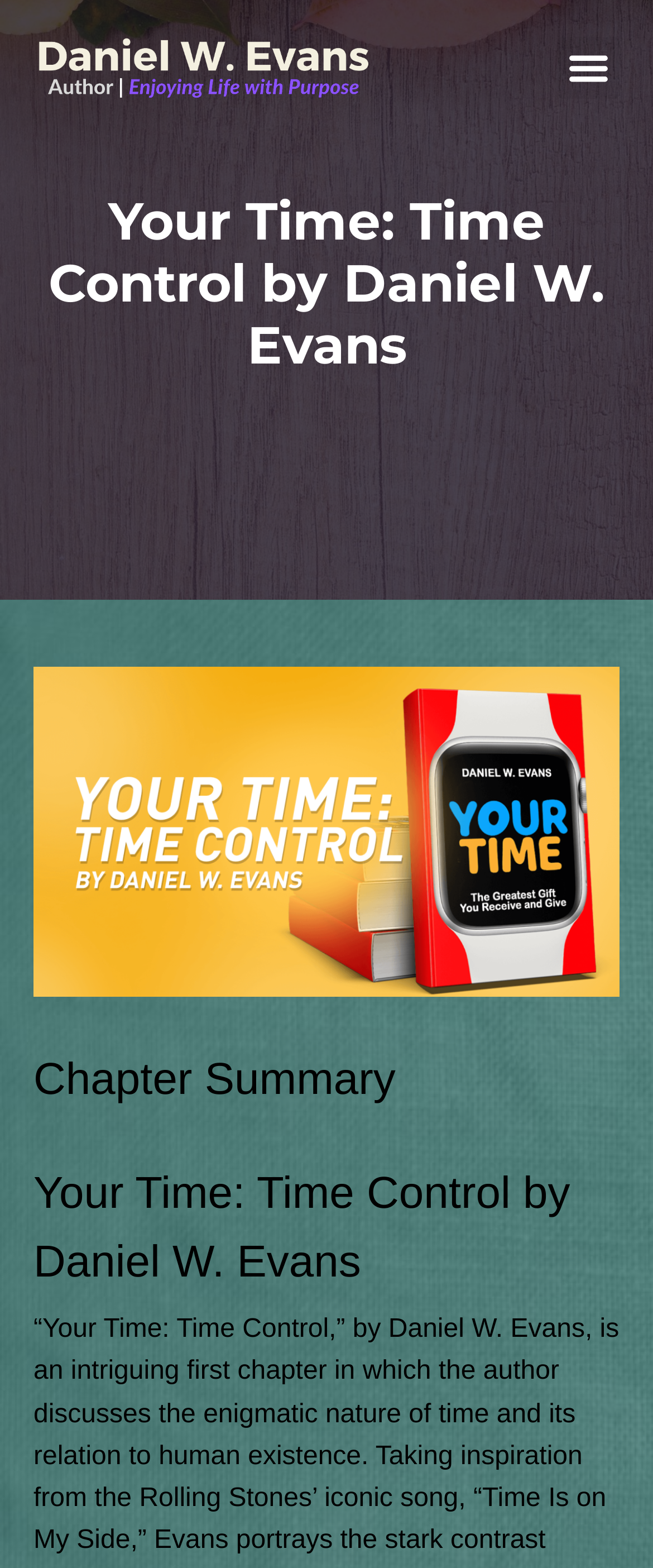Give a detailed overview of the webpage's appearance and contents.

The webpage appears to be a personal website or blog for Daniel W. Evans, specifically focused on his work "Your Time: Time Control". 

At the top left corner, there is a logo of Daniel W. Evans, which is an image linked to his website. On the opposite side, at the top right corner, there is a menu toggle button. 

Below the logo, there is a large heading that spans almost the entire width of the page, displaying the title "Your Time: Time Control by Daniel W. Evans". This heading is accompanied by an image that takes up a significant portion of the page. 

Further down, there are three headings stacked vertically, with the first one being "Chapter Summary", followed by another instance of the title "Your Time: Time Control by Daniel W. Evans". These headings are positioned near the center of the page, taking up a significant amount of vertical space.